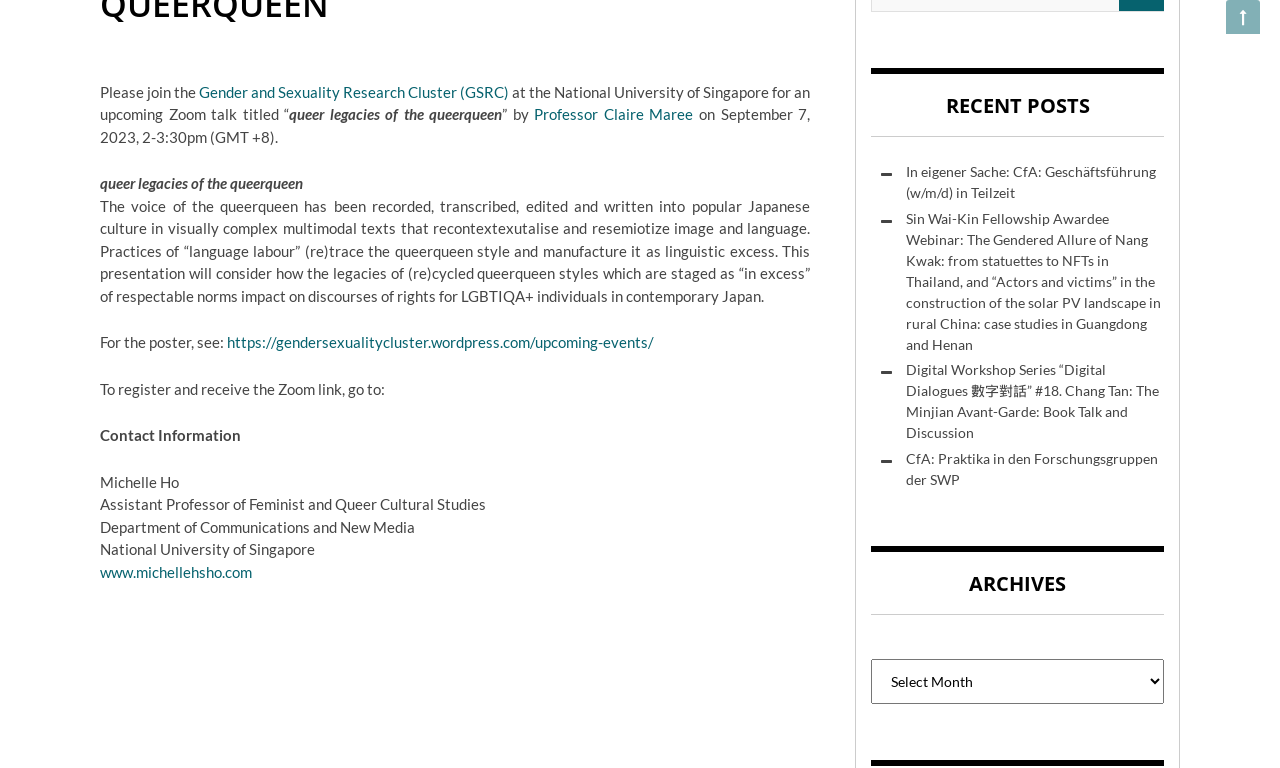Observe the image and answer the following question in detail: Who is the Assistant Professor of Feminist and Queer Cultural Studies?

I found the answer by reading the text on the webpage, specifically the section 'Contact Information' which lists Michelle Ho as the Assistant Professor of Feminist and Queer Cultural Studies.